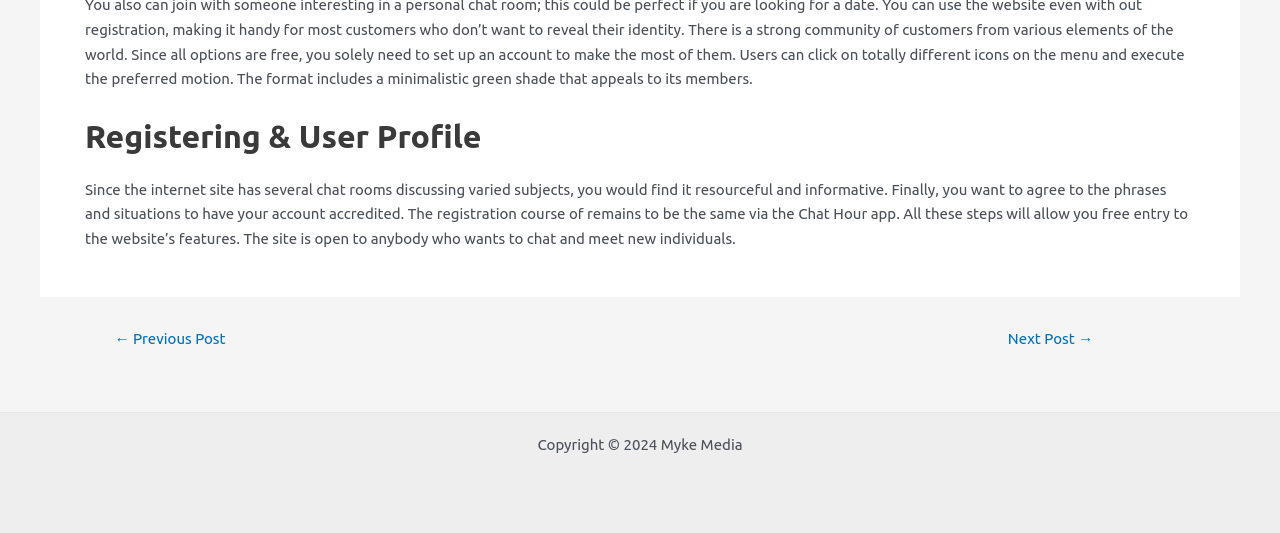Analyze the image and deliver a detailed answer to the question: What are the navigation options?

The navigation element contains two link elements, '← Previous Post' and 'Next Post →', which suggest that users can navigate to previous and next posts on the website.